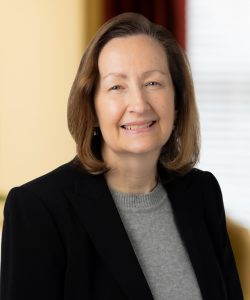Please use the details from the image to answer the following question comprehensively:
What is the background of the portrait?

The background of the portrait is softly lit, which helps to focus the viewer's attention on Anne Hall's face and creates an inviting atmosphere, making the overall portrait more approachable and professional.